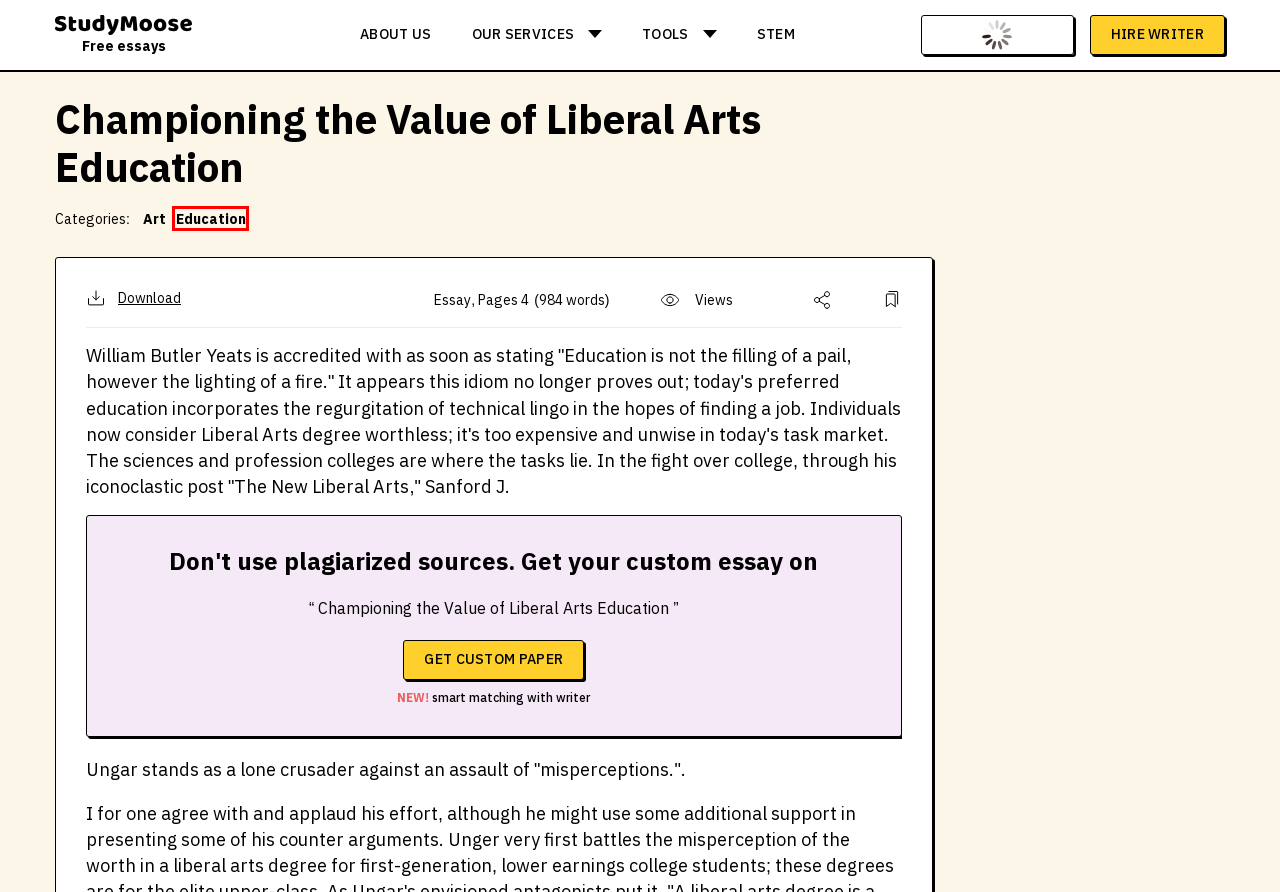You have a screenshot showing a webpage with a red bounding box around a UI element. Choose the webpage description that best matches the new page after clicking the highlighted element. Here are the options:
A. Paraphrasing Tool for Free - StudyMoose
B. STEM Papers Hub: Free In-Depth Solutions - StudyMoose
C. EssaysStudymoose ChatBot
D. Free Essay Samples, Examples & Research Papers for College Students - StudyMoose
E. Free Education Essay Examples and Topic Ideas | Studymoose.com
F. Explore Free Explanatory Essay Examples: Topics, Outlines, Samples
G. About us - StudyMoose
H. The Importance of Liberal Arts Education Free Essay Example

E